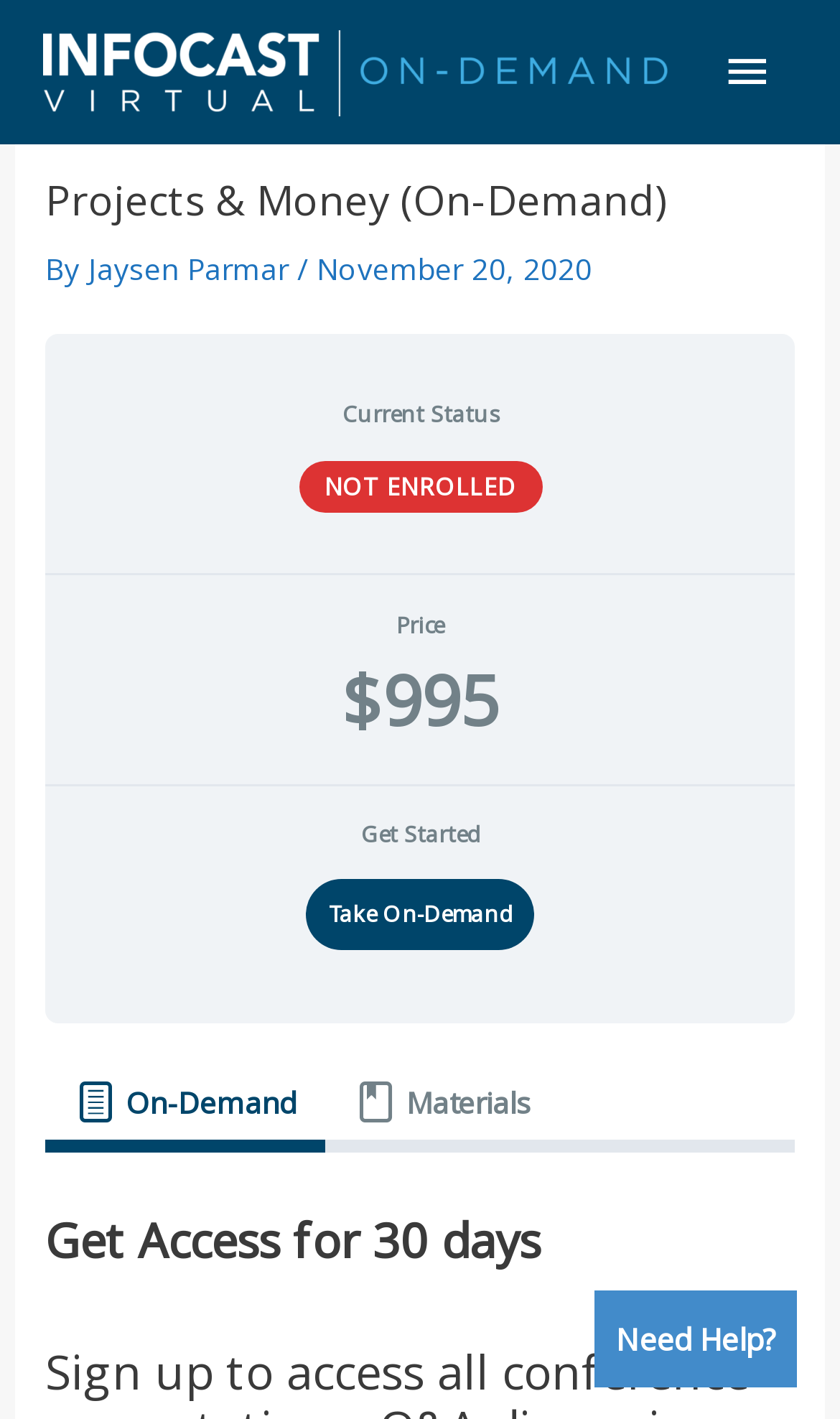Please provide the bounding box coordinates for the UI element as described: "Need Help?". The coordinates must be four floats between 0 and 1, represented as [left, top, right, bottom].

[0.708, 0.909, 0.949, 0.978]